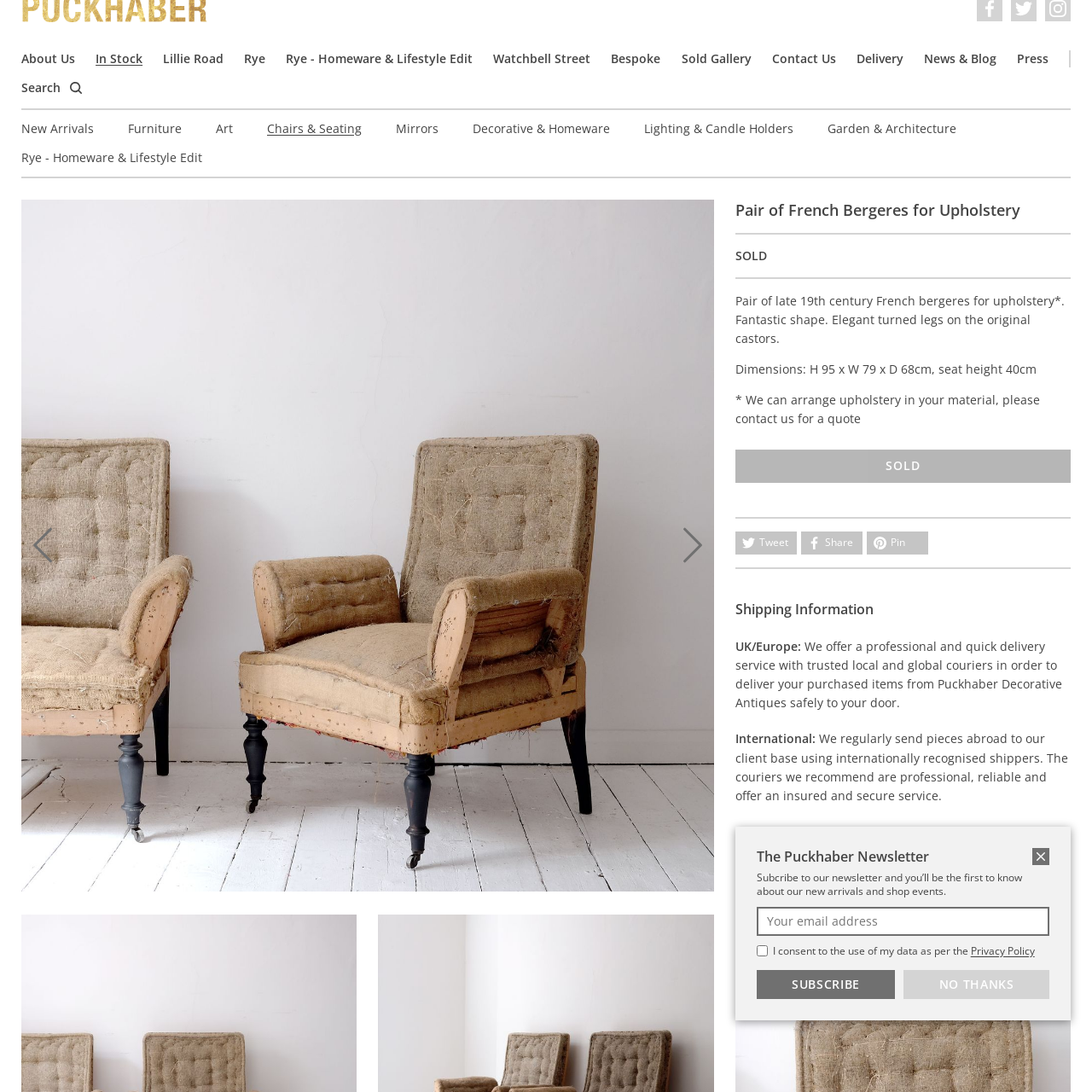What is the purpose of the note accompanying the image?
Review the image highlighted by the red bounding box and respond with a brief answer in one word or phrase.

To invite custom upholstery options